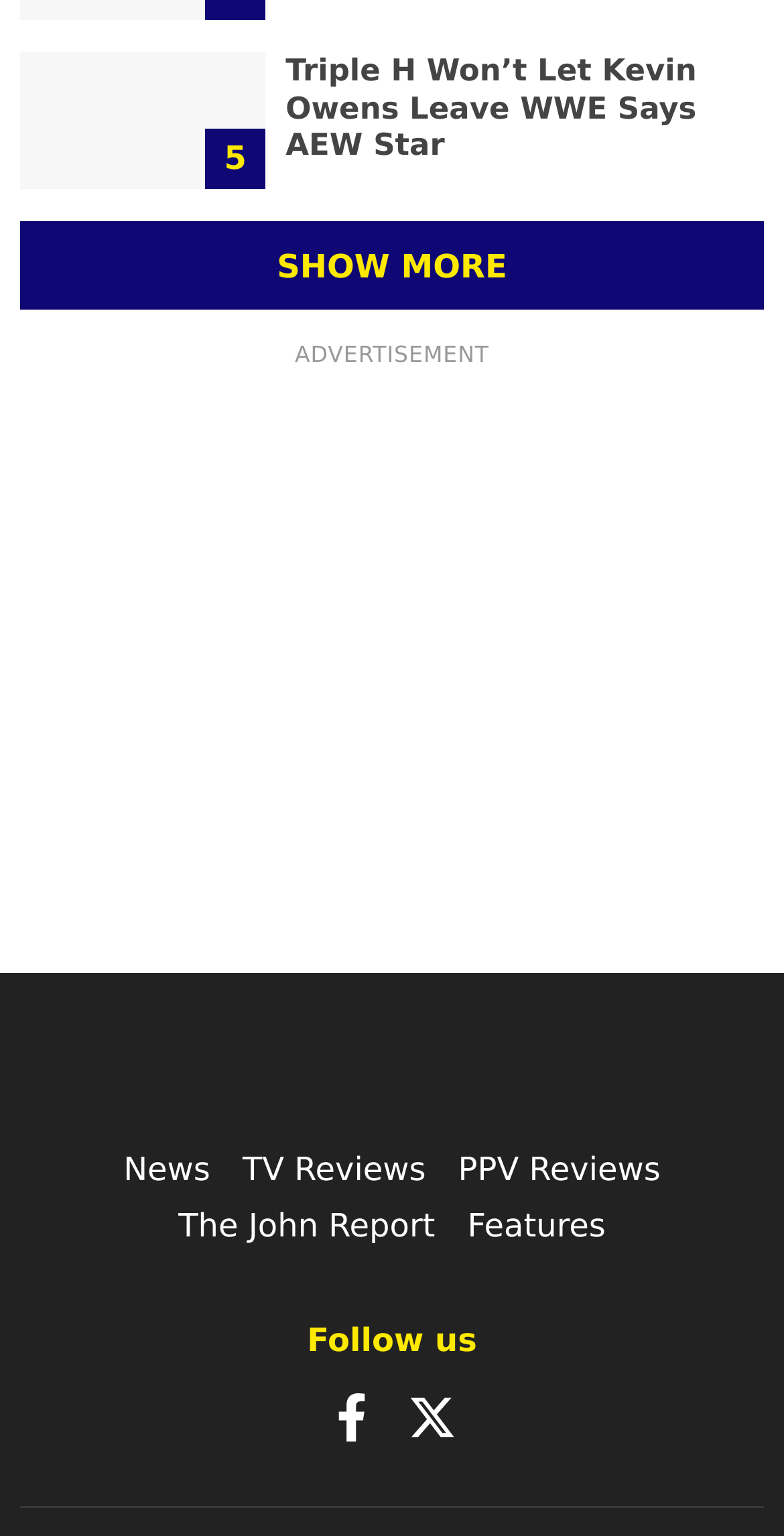Pinpoint the bounding box coordinates of the clickable area needed to execute the instruction: "Click the Contact Ulyanovsk link". The coordinates should be specified as four float numbers between 0 and 1, i.e., [left, top, right, bottom].

None